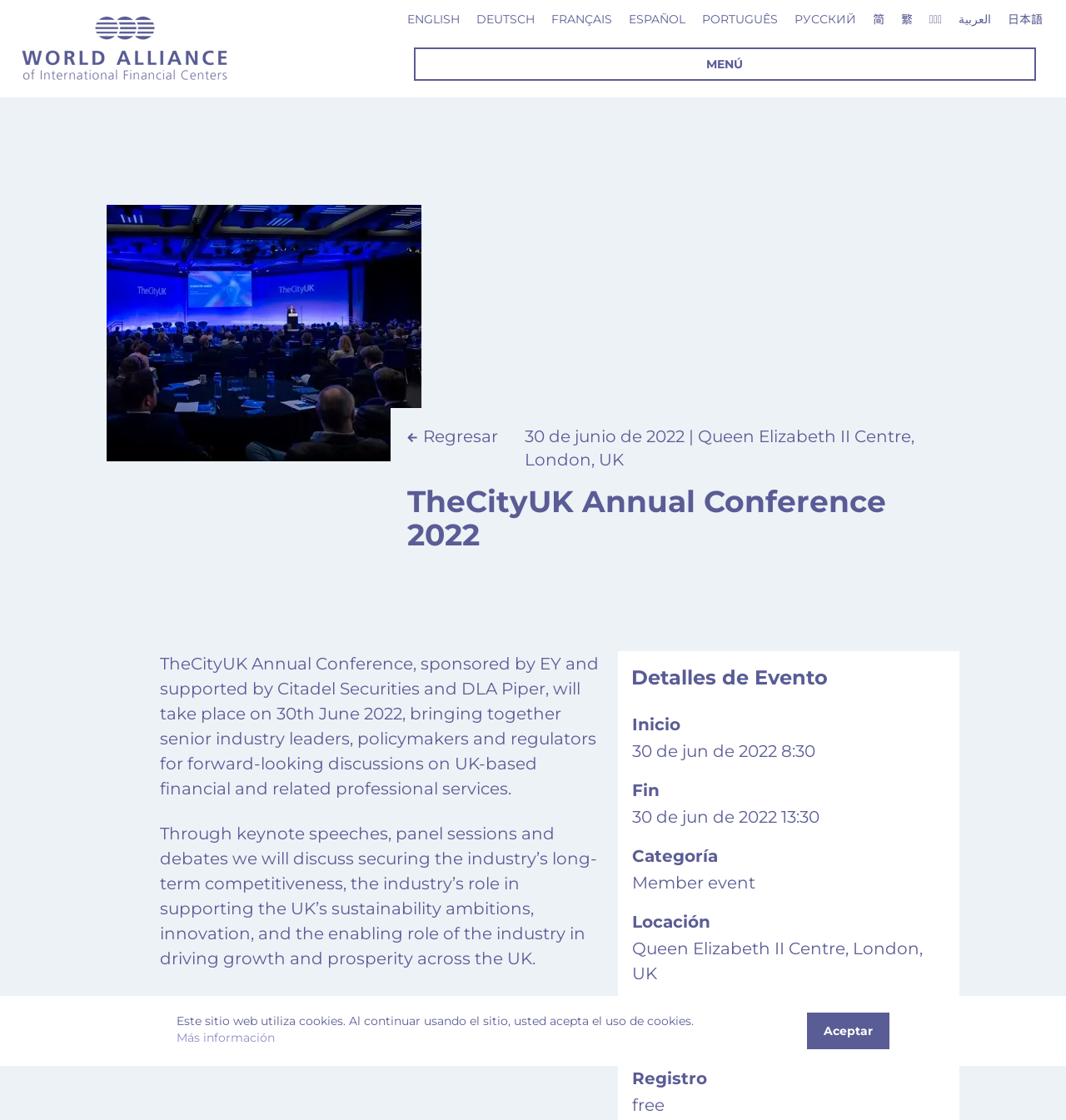What is the purpose of the event?
Look at the screenshot and give a one-word or phrase answer.

Forward-looking discussions